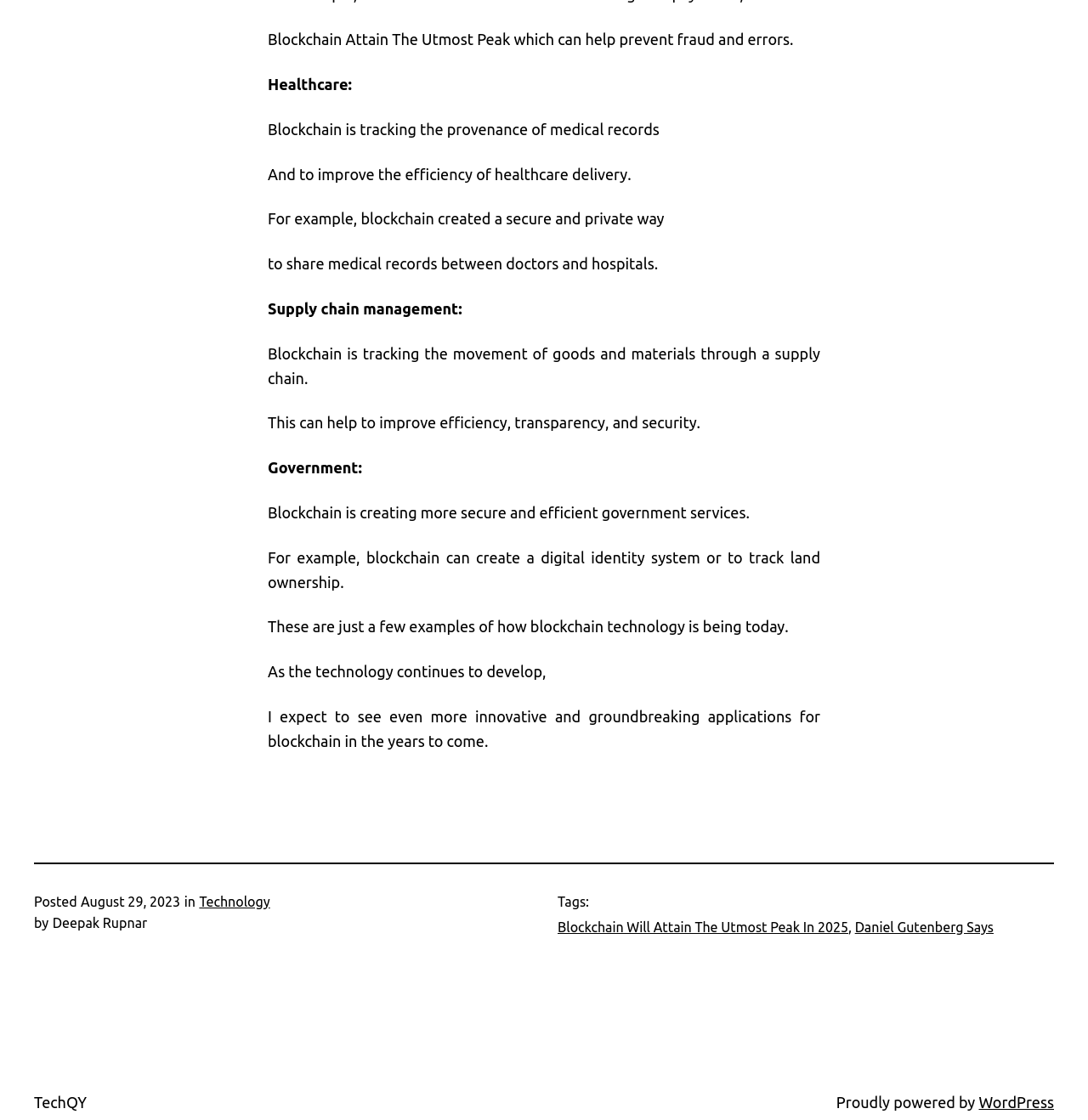What is the date of the article?
Based on the image, give a concise answer in the form of a single word or short phrase.

August 29, 2023